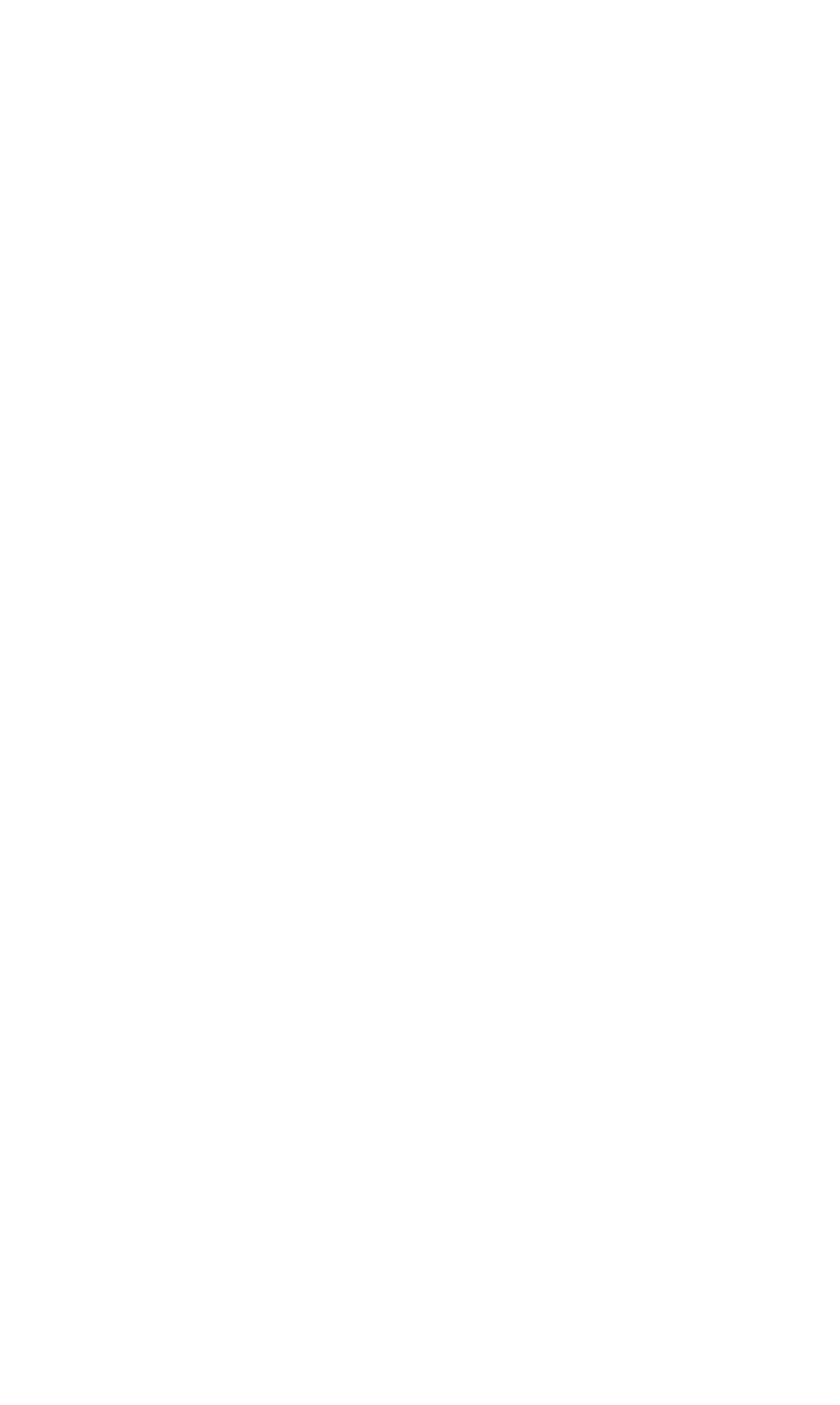What is the topic of the first link?
Respond with a short answer, either a single word or a phrase, based on the image.

Holiday